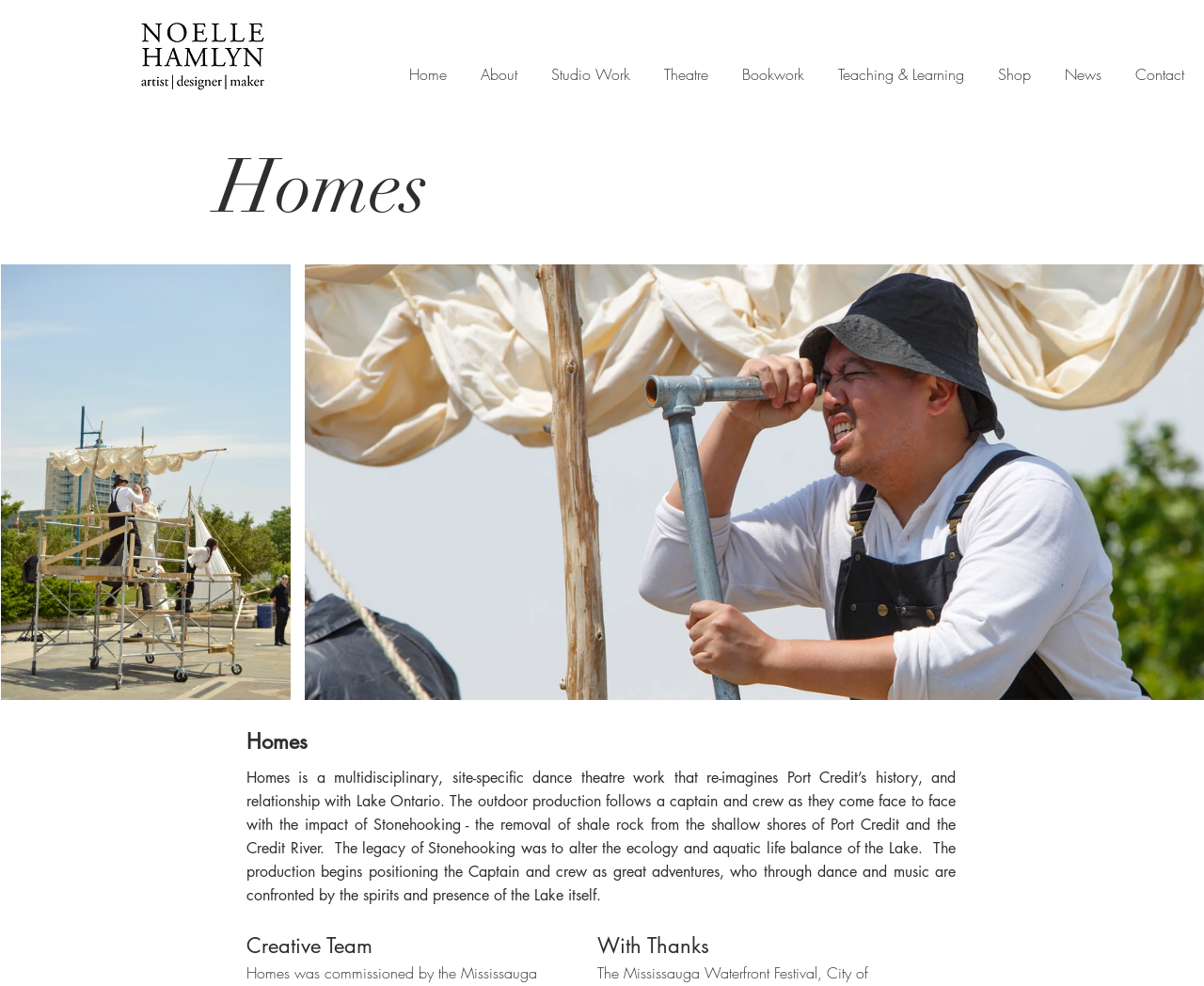What is the impact of Stonehooking on Lake Ontario?
Answer the question with a detailed explanation, including all necessary information.

Based on the webpage content, I found a description that mentions the legacy of Stonehooking was to alter the ecology and aquatic life balance of the Lake, which suggests that this is the impact of Stonehooking on Lake Ontario.